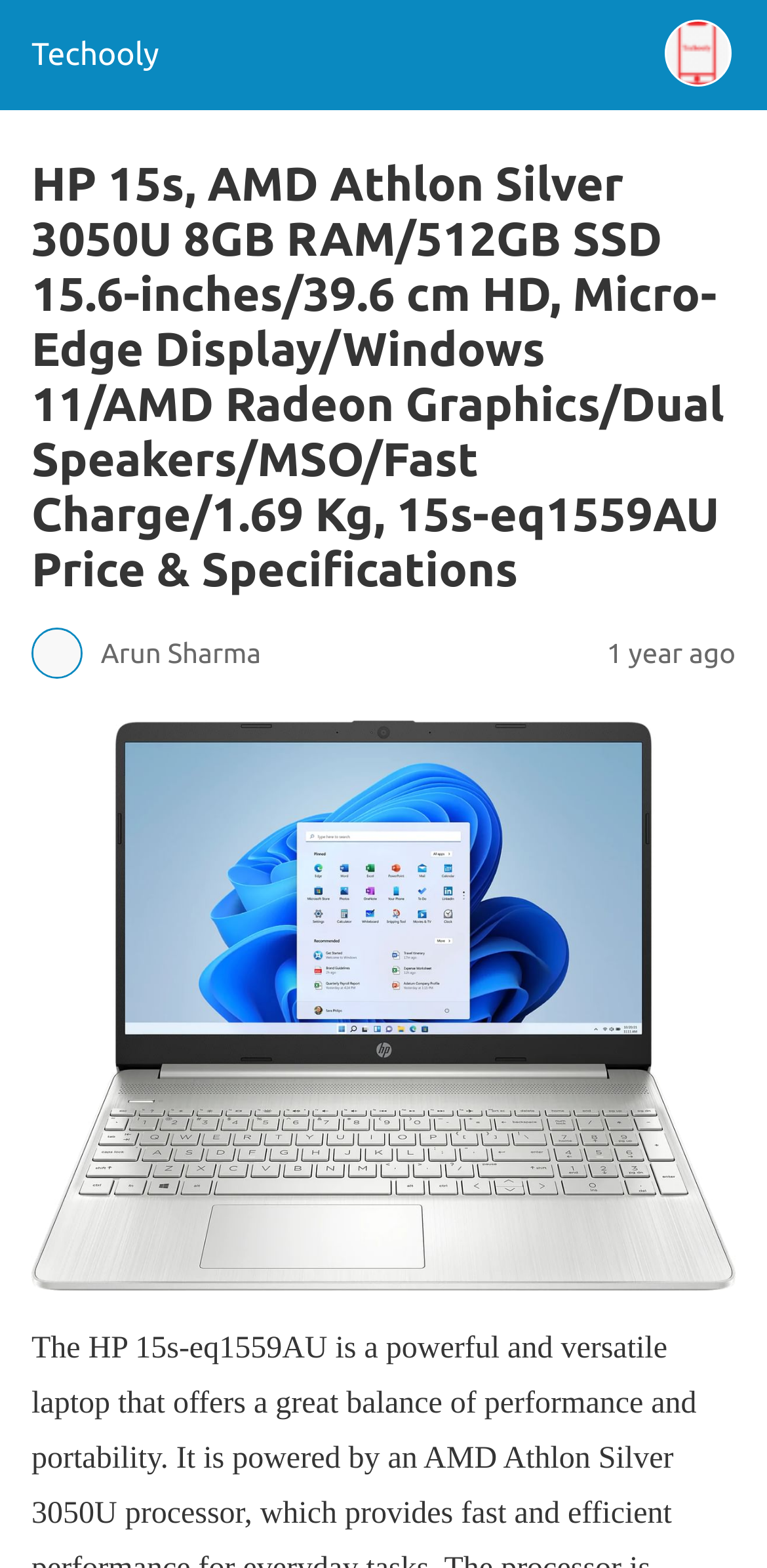Determine the bounding box coordinates for the UI element with the following description: "Techooly". The coordinates should be four float numbers between 0 and 1, represented as [left, top, right, bottom].

[0.041, 0.024, 0.207, 0.046]